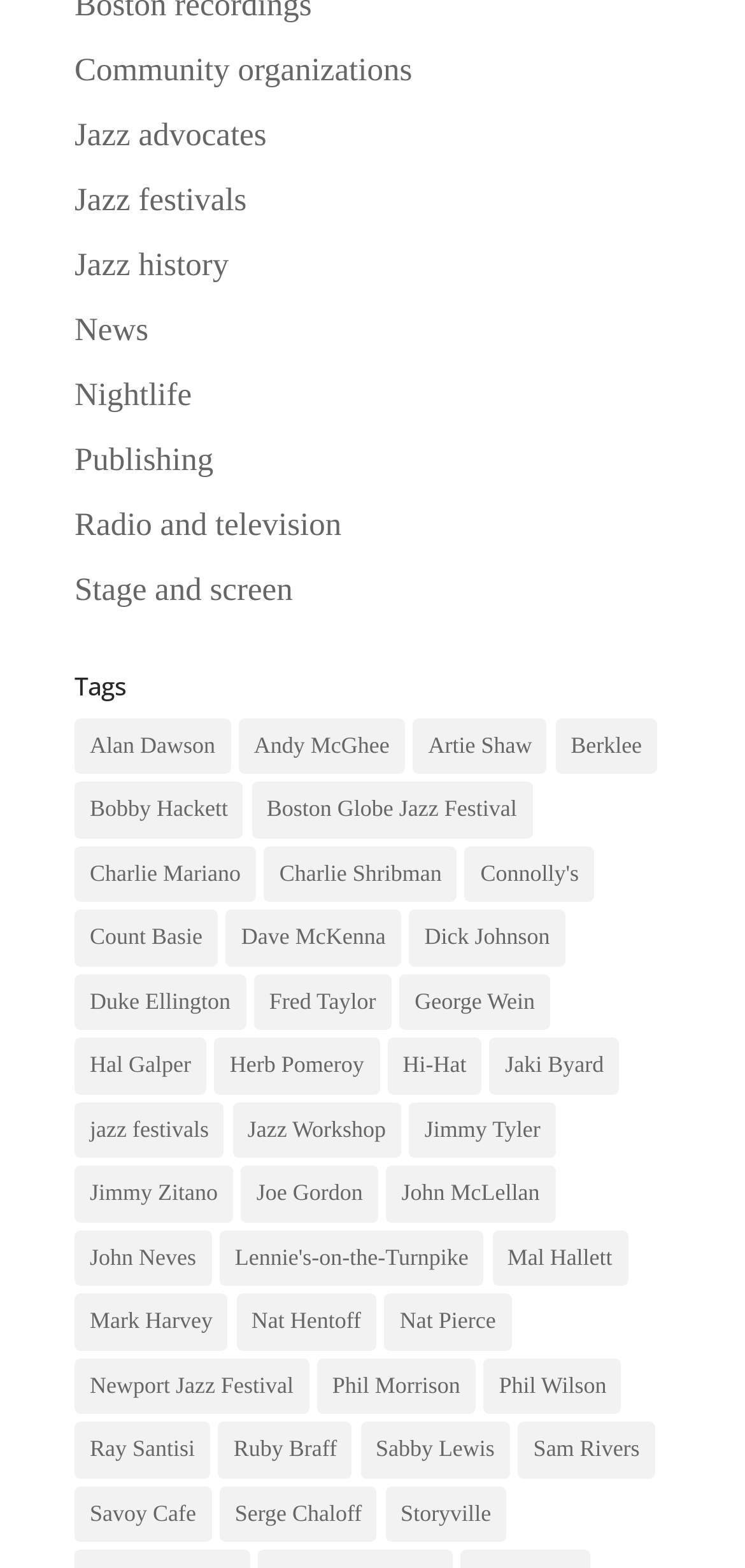Could you find the bounding box coordinates of the clickable area to complete this instruction: "Click on the 'Community organizations' link"?

[0.1, 0.033, 0.553, 0.056]